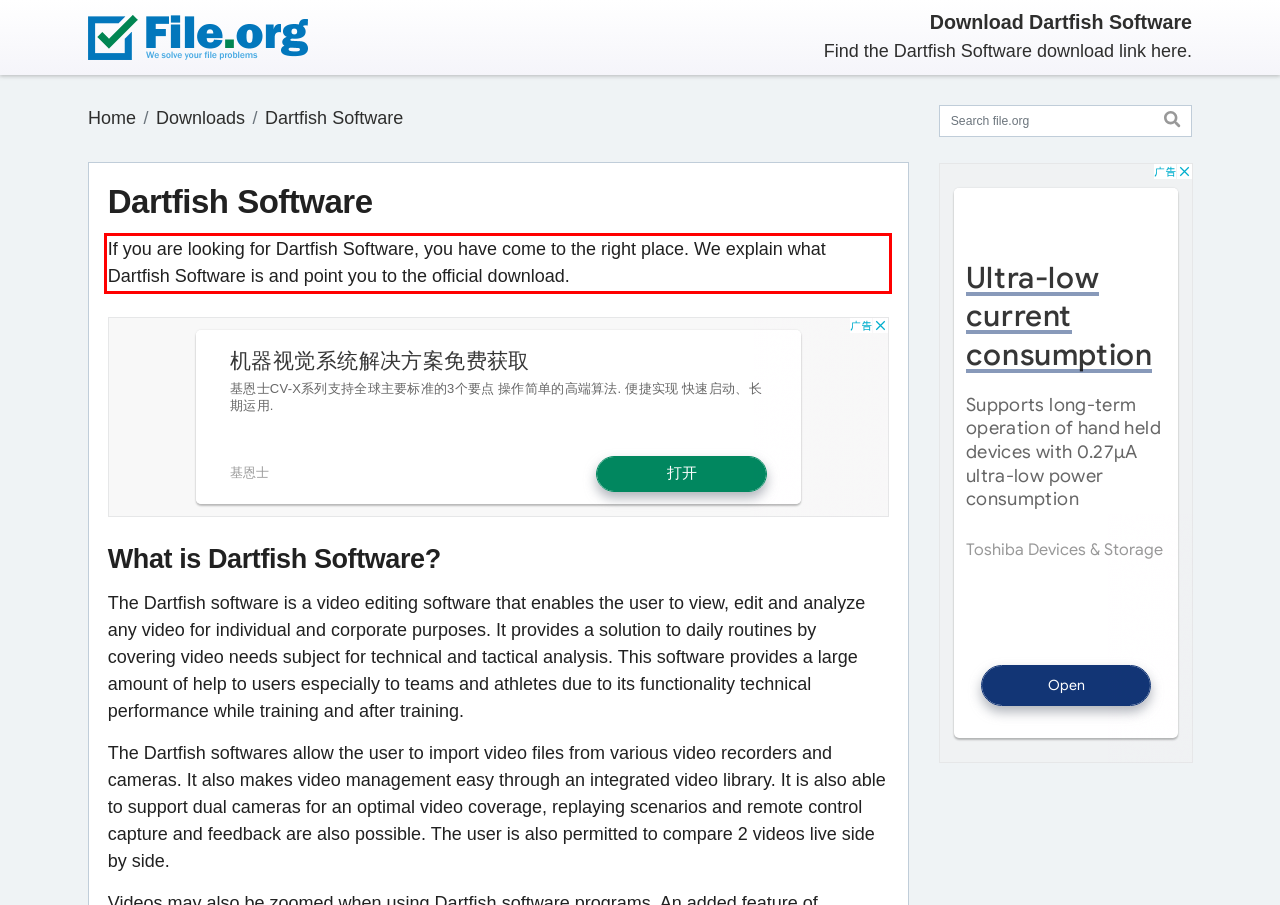Using the provided screenshot, read and generate the text content within the red-bordered area.

If you are looking for Dartfish Software, you have come to the right place. We explain what Dartfish Software is and point you to the official download.